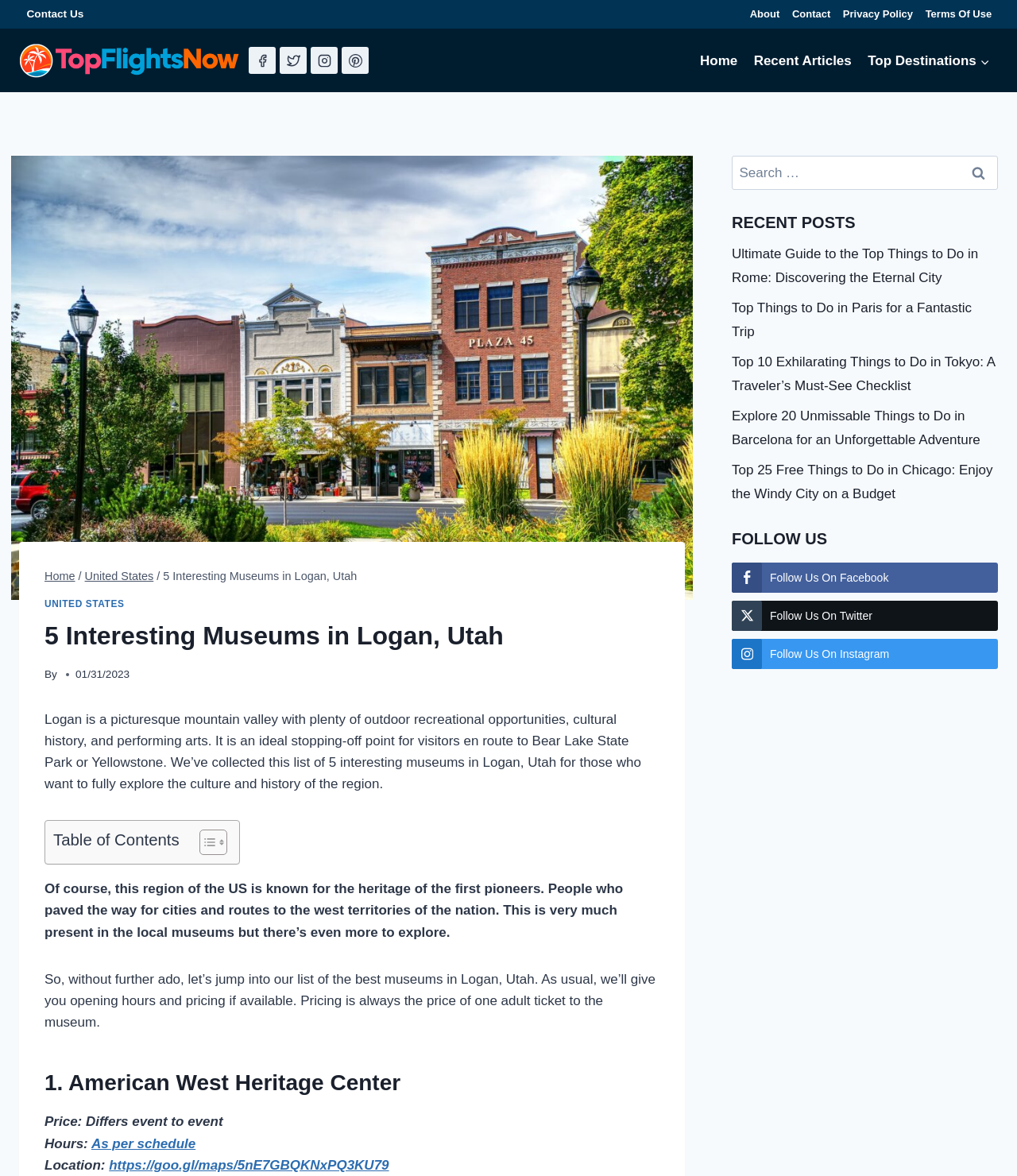Show me the bounding box coordinates of the clickable region to achieve the task as per the instruction: "Scroll to top".

[0.961, 0.831, 0.977, 0.845]